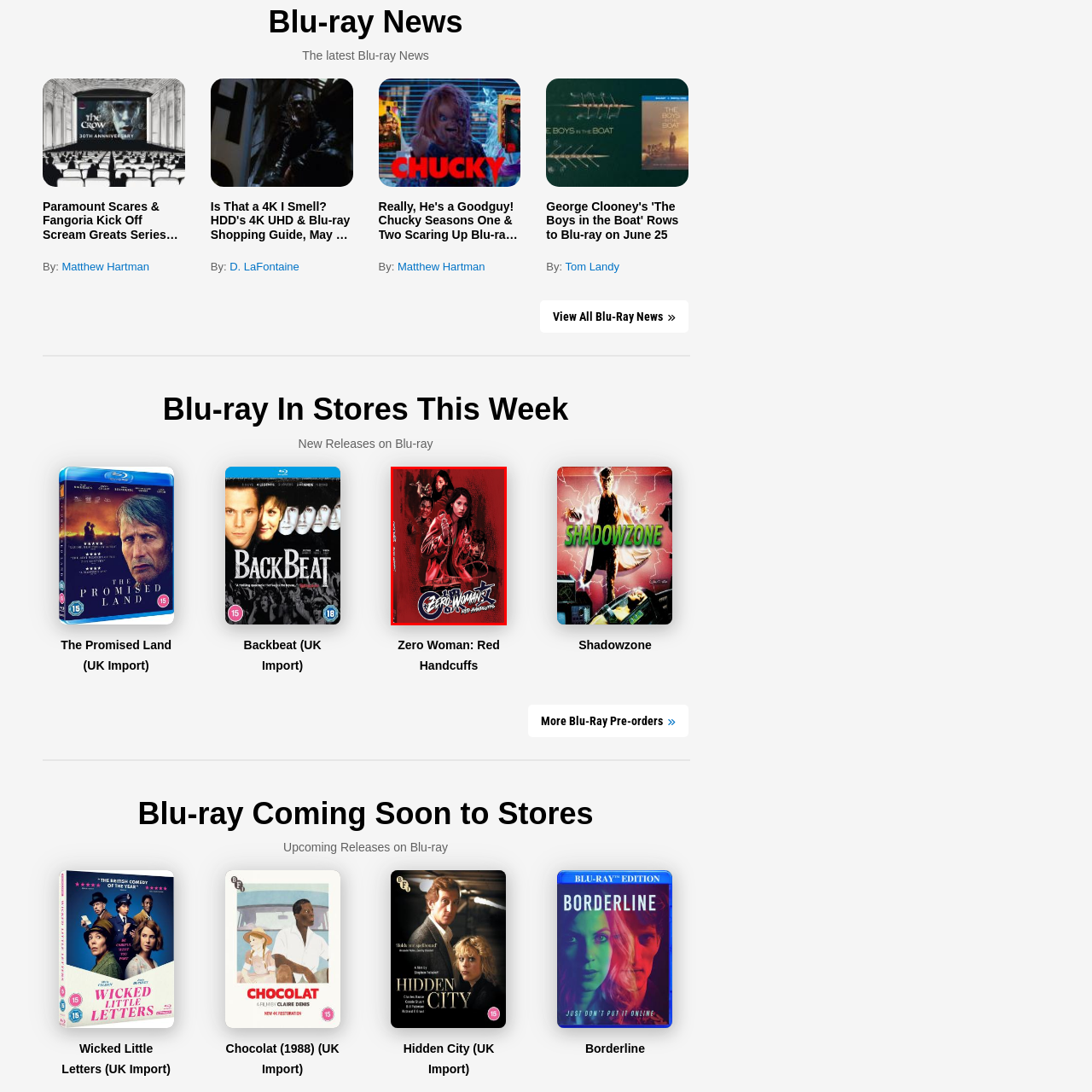Analyze the picture enclosed by the red bounding box and provide a single-word or phrase answer to this question:
What is the central figure in the cover art holding?

A weapon